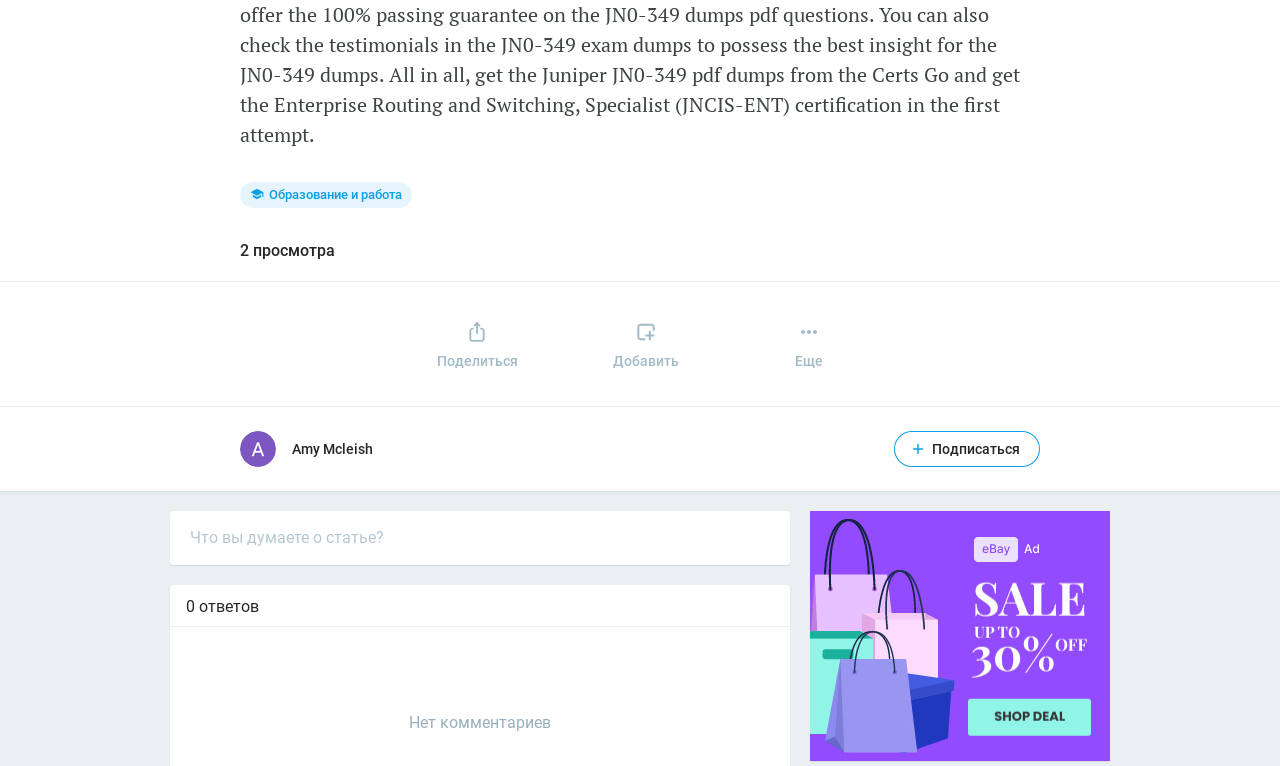How many views does the article have?
Give a detailed response to the question by analyzing the screenshot.

The StaticText element '2 просмотра' indicates that the article has been viewed 2 times.